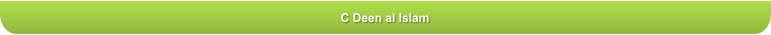What is the purpose of the title 'C Deen al Islam'?
Using the image as a reference, answer the question with a short word or phrase.

Branding element